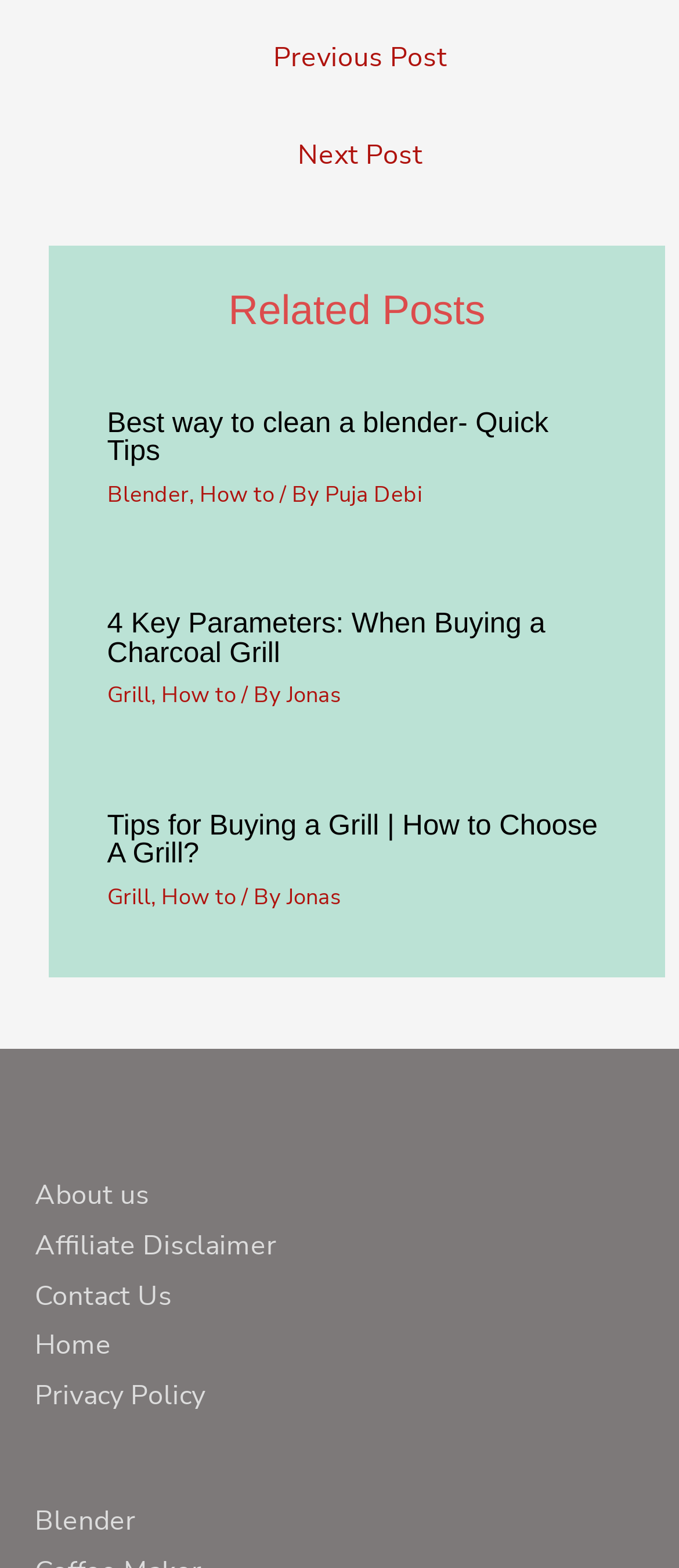Please determine the bounding box coordinates of the clickable area required to carry out the following instruction: "explore blender related posts". The coordinates must be four float numbers between 0 and 1, represented as [left, top, right, bottom].

[0.051, 0.958, 0.2, 0.981]